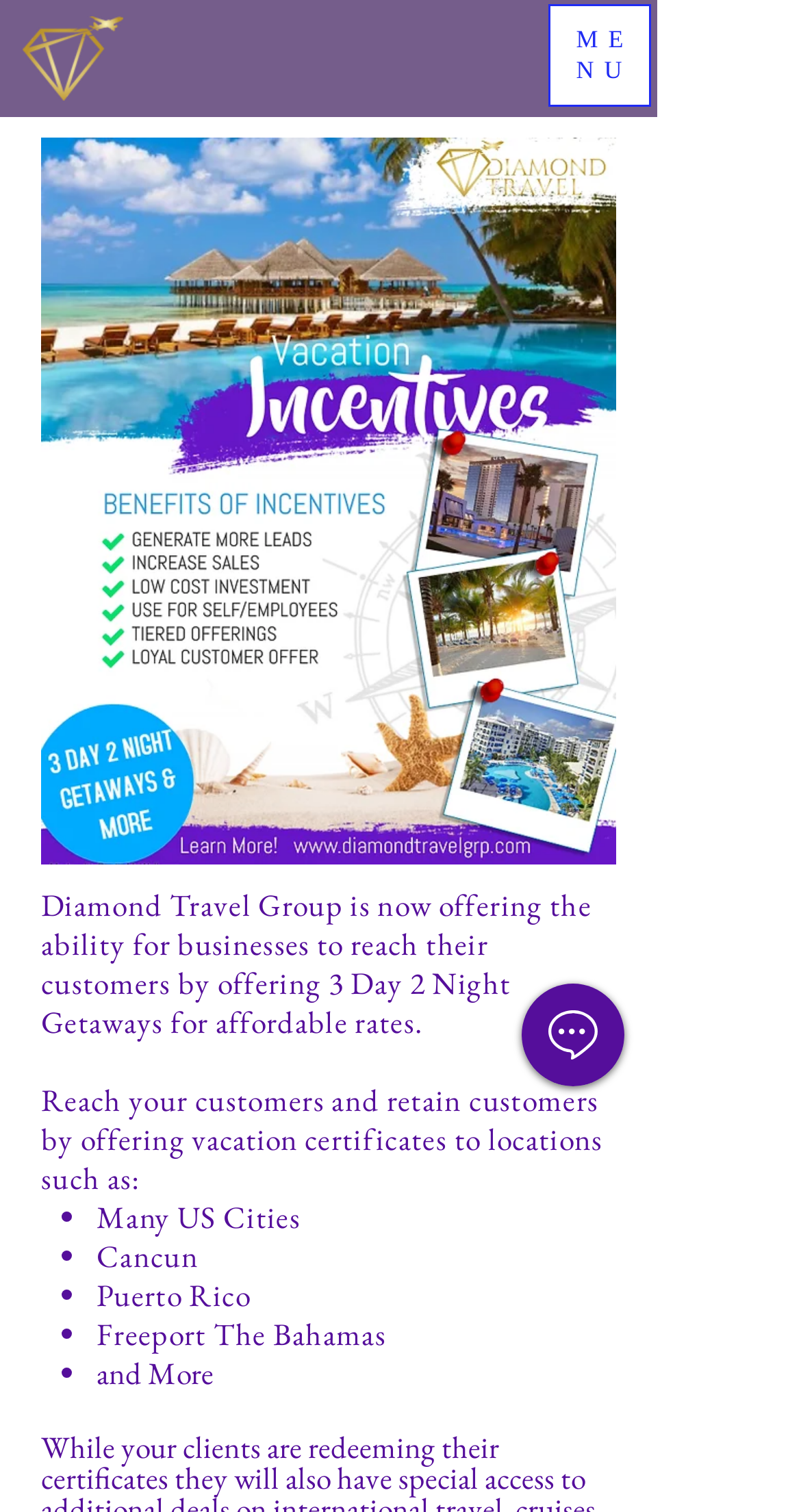Respond with a single word or phrase:
What is the chat button located at?

Bottom right